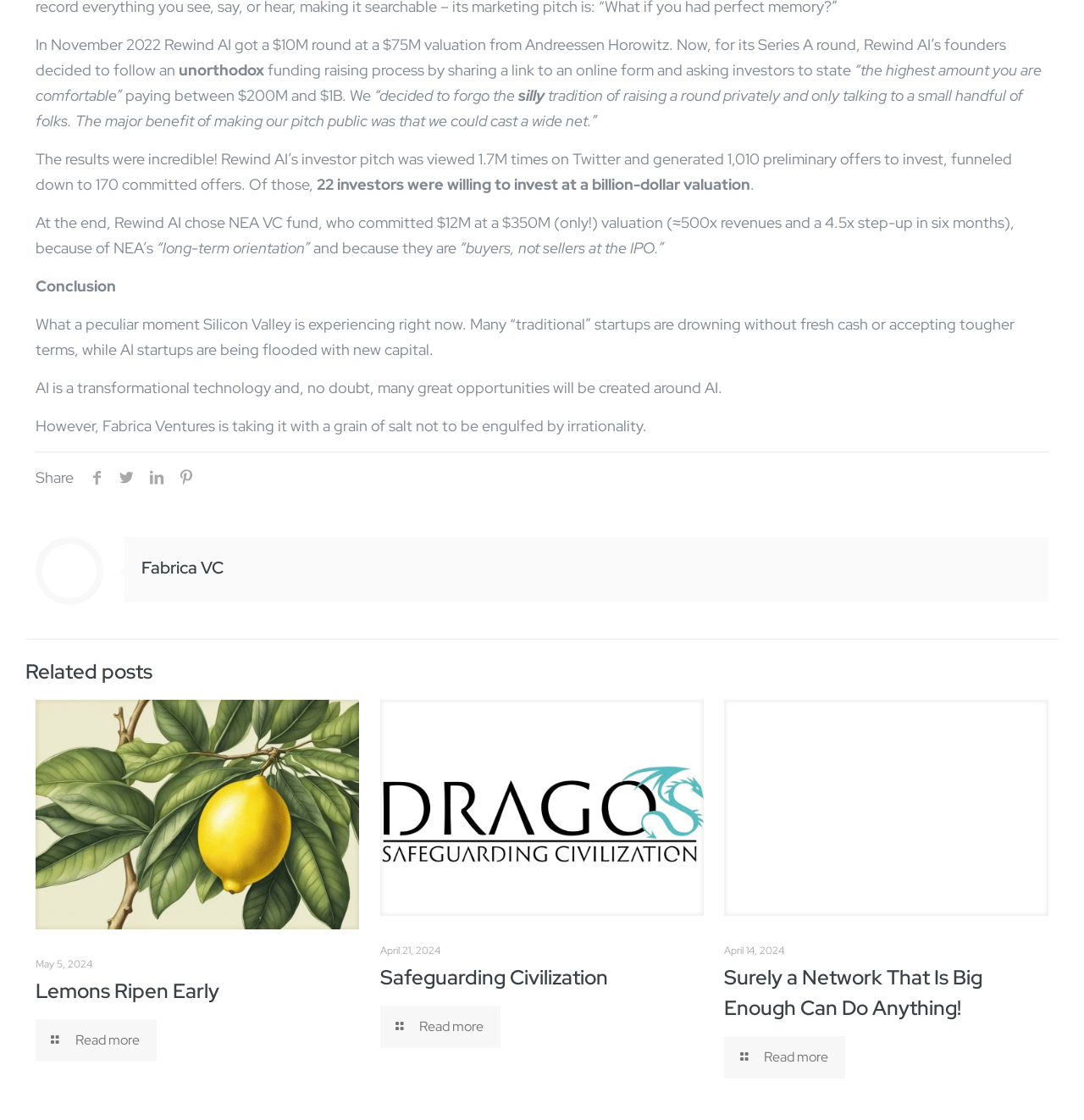How many investors were willing to invest at a billion-dollar valuation?
Please ensure your answer to the question is detailed and covers all necessary aspects.

The text states that 22 investors were willing to invest at a billion-dollar valuation.